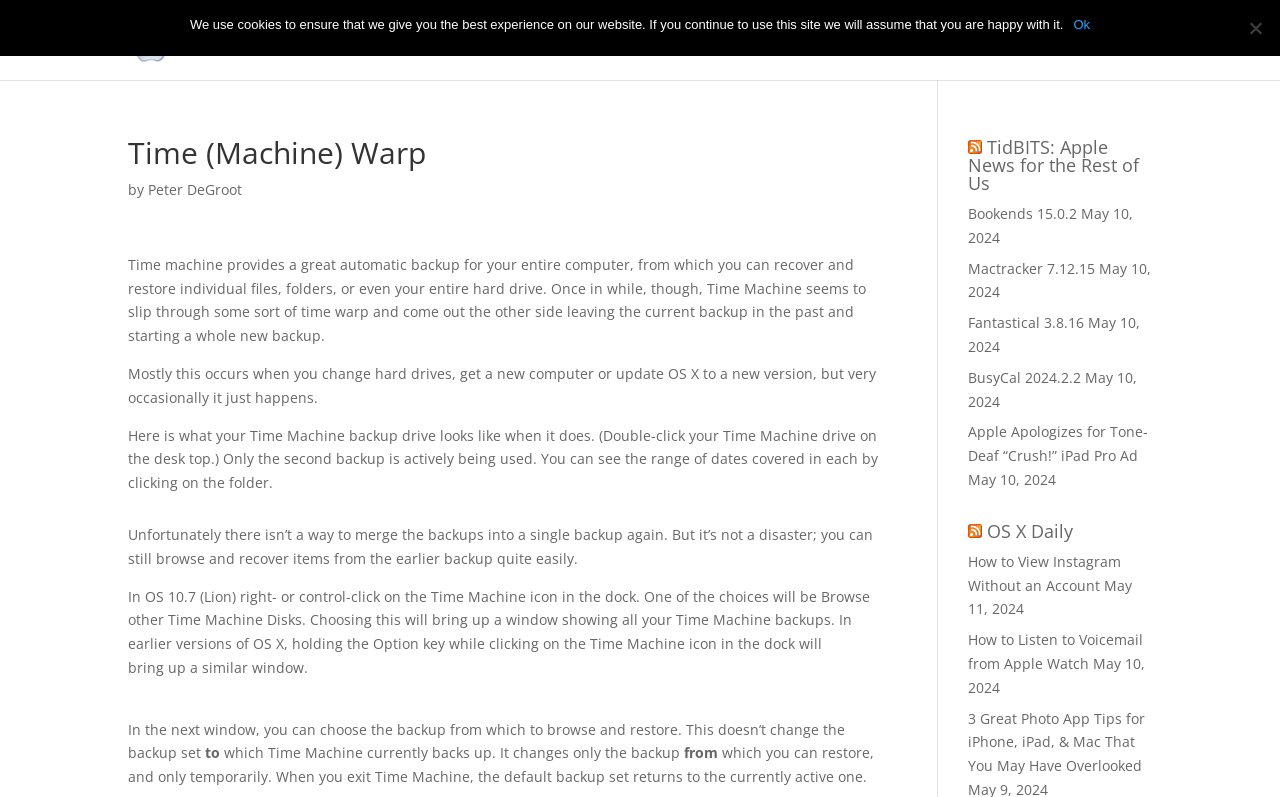How can you browse other Time Machine disks?
Based on the visual, give a brief answer using one word or a short phrase.

Right-click on Time Machine icon